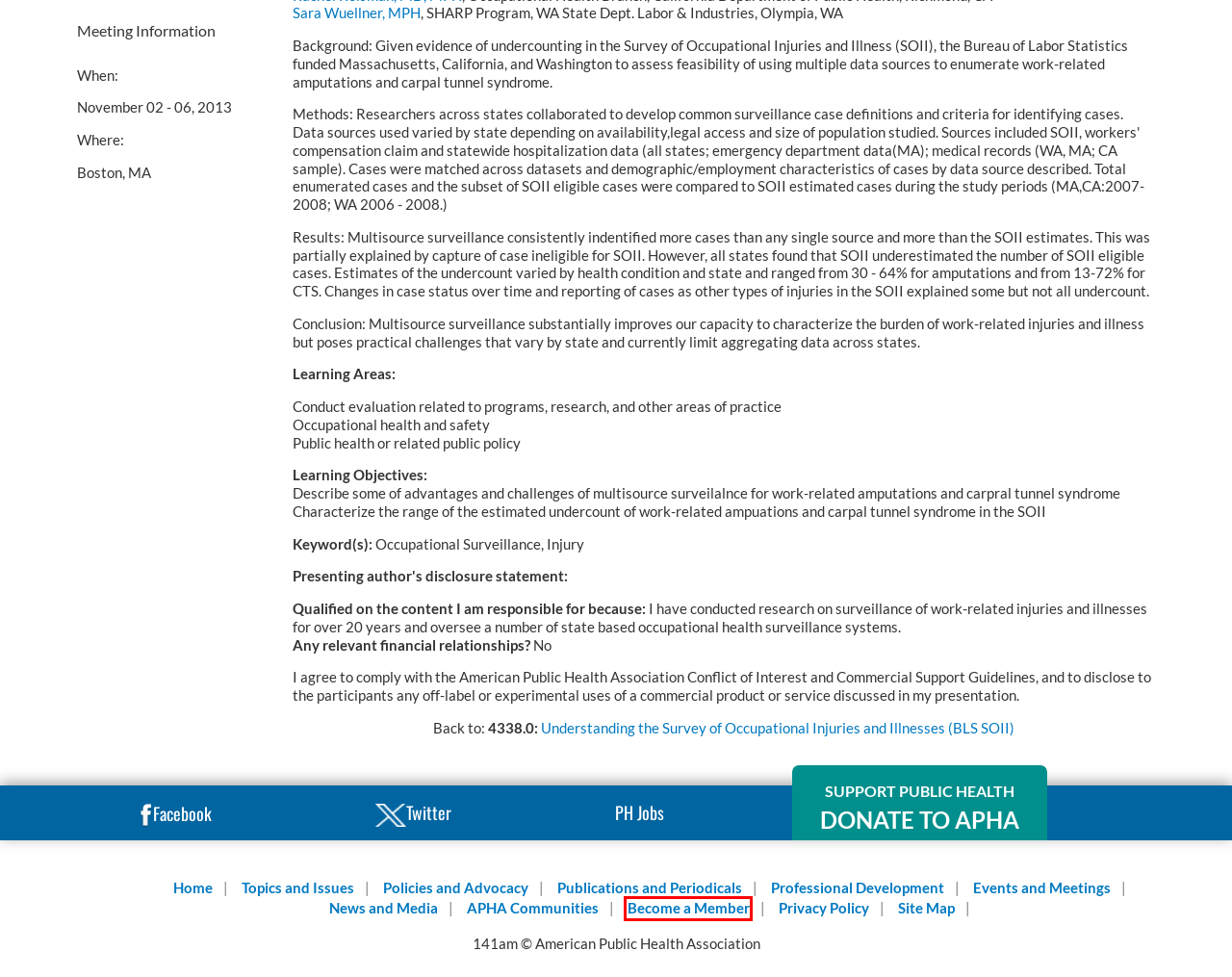You have a screenshot of a webpage with a red rectangle bounding box around an element. Identify the best matching webpage description for the new page that appears after clicking the element in the bounding box. The descriptions are:
A. News & Media
B. Publications & Periodicals
C. Professional Development
D. Site Map
E. Privacy Policy
F. Single Gift - Advocacy
G. APHA Communities
H. APHA Membership

H